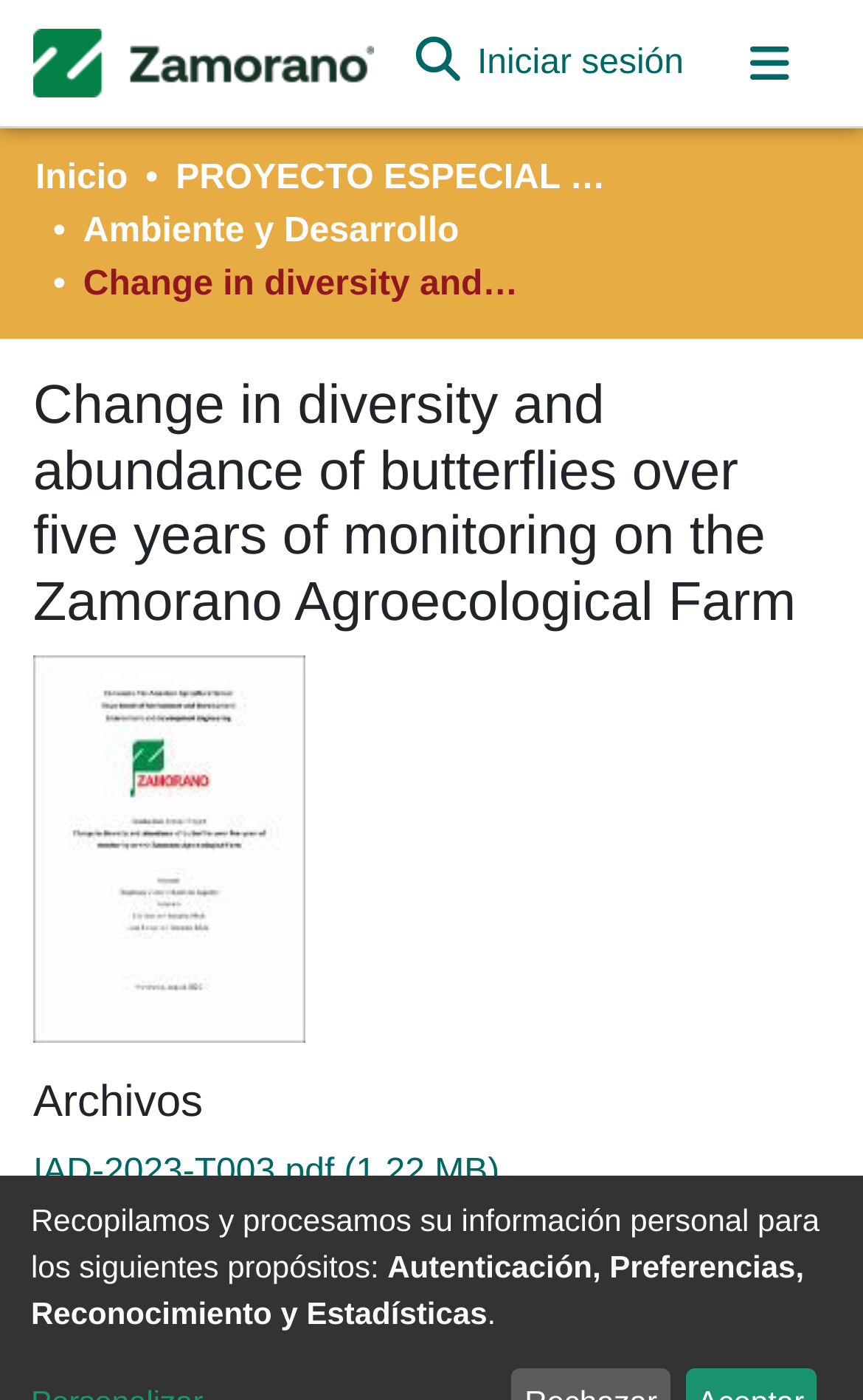Determine the bounding box coordinates for the clickable element to execute this instruction: "View the file IAD-2023-T003.pdf". Provide the coordinates as four float numbers between 0 and 1, i.e., [left, top, right, bottom].

[0.038, 0.823, 0.579, 0.85]